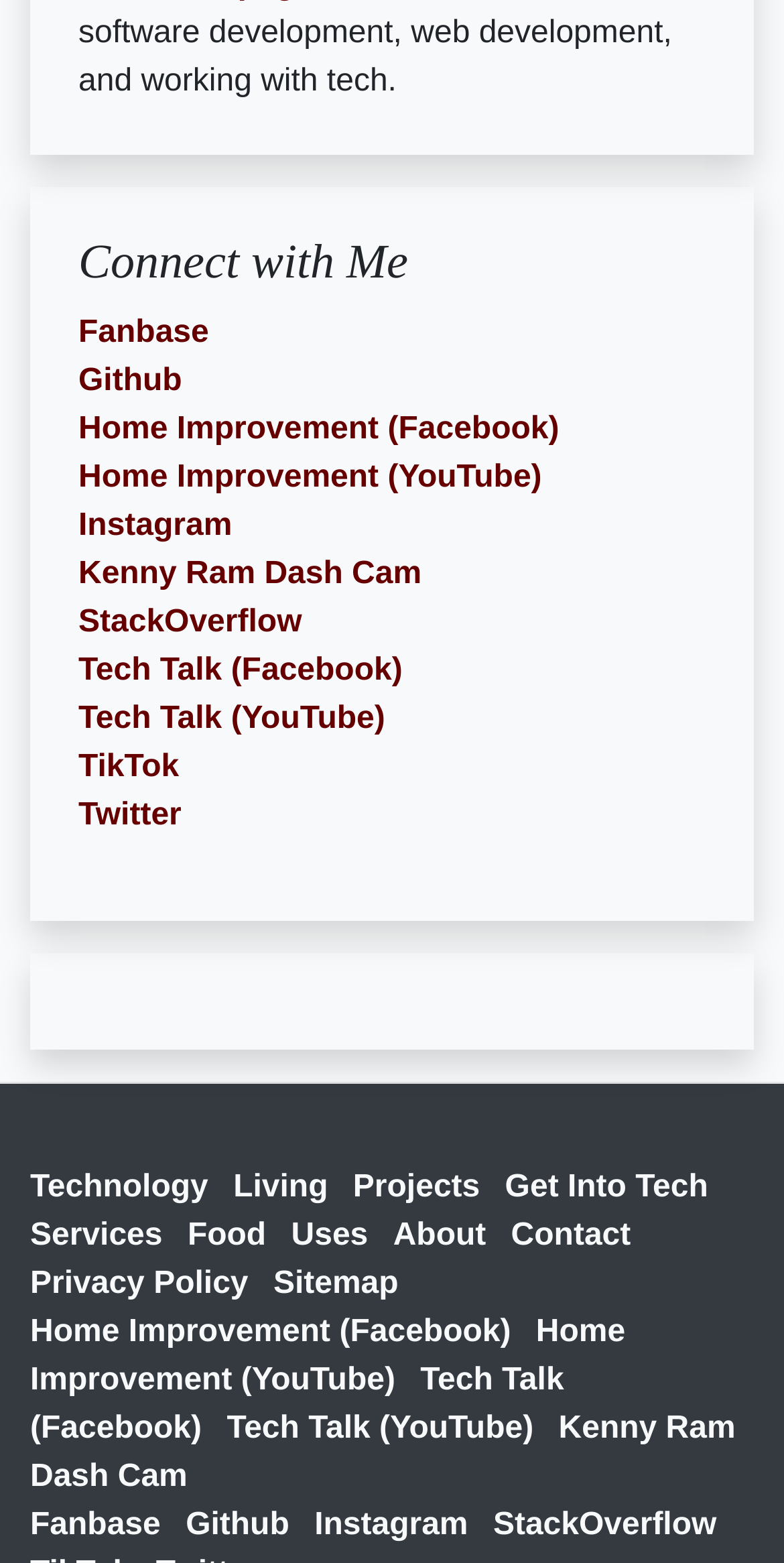Please provide a comprehensive answer to the question below using the information from the image: What is the last link in the second row?

The last link in the second row is 'Sitemap', which is indicated by the OCR text of the element with ID 87.